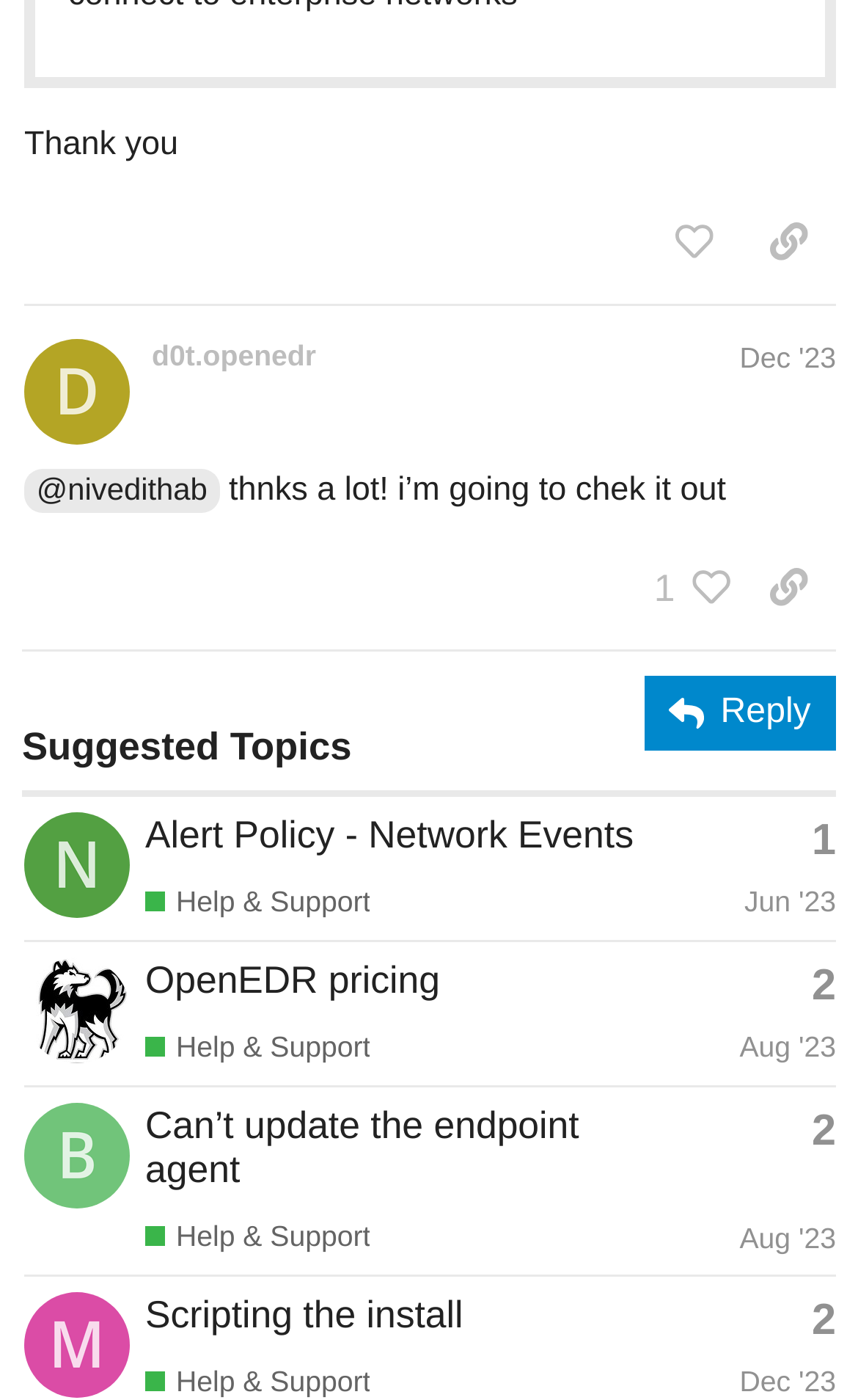Please determine the bounding box coordinates of the clickable area required to carry out the following instruction: "Click on the link to learn about obtaining the top slot machines in online slots". The coordinates must be four float numbers between 0 and 1, represented as [left, top, right, bottom].

None